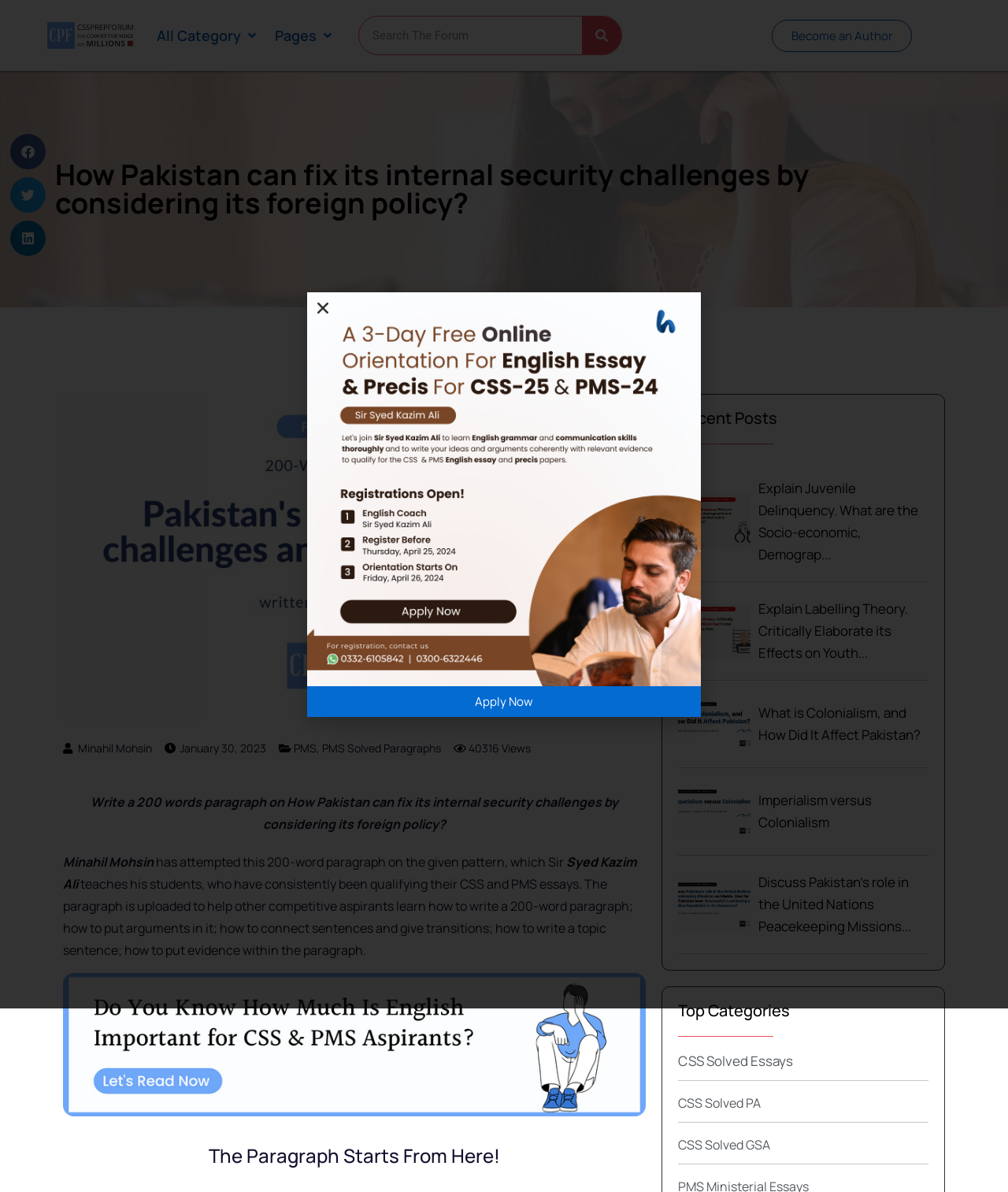Examine the image and give a thorough answer to the following question:
How many views does the main article have?

The view count can be found by looking at the StaticText element with the text '40316 Views' which is located below the main article's content.